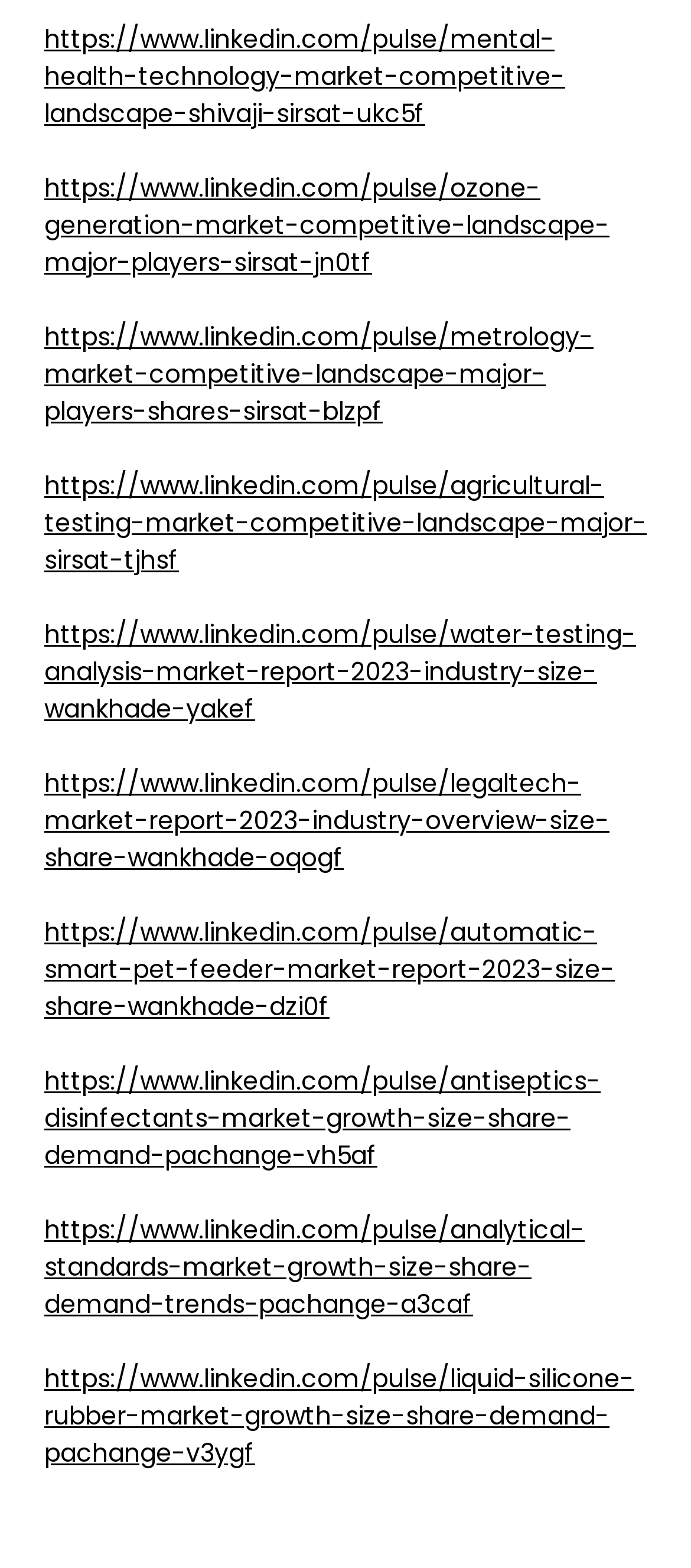Identify the bounding box coordinates of the area that should be clicked in order to complete the given instruction: "check agricultural testing market report". The bounding box coordinates should be four float numbers between 0 and 1, i.e., [left, top, right, bottom].

[0.064, 0.299, 0.936, 0.369]